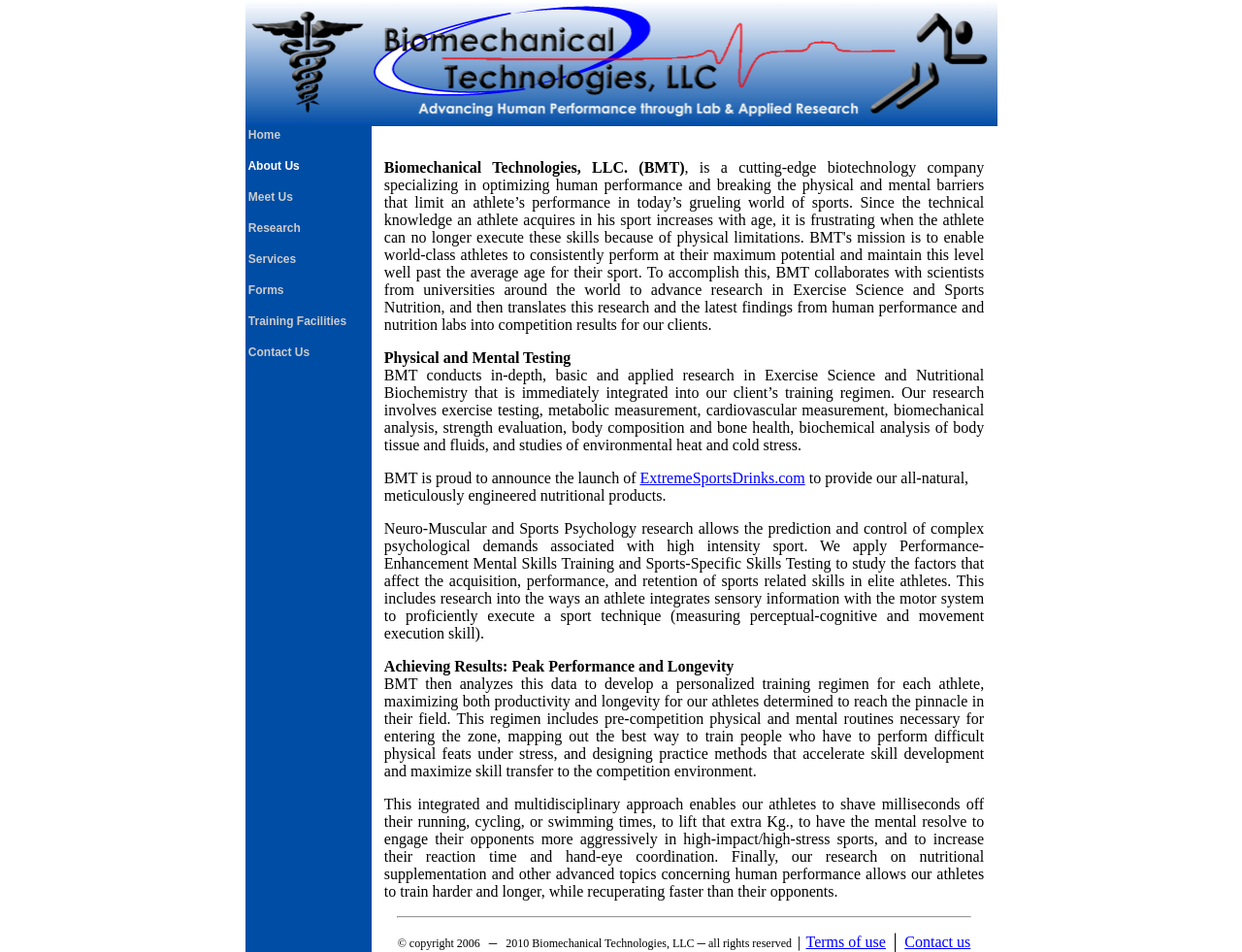Please indicate the bounding box coordinates for the clickable area to complete the following task: "Click Meet Us". The coordinates should be specified as four float numbers between 0 and 1, i.e., [left, top, right, bottom].

[0.197, 0.2, 0.299, 0.214]